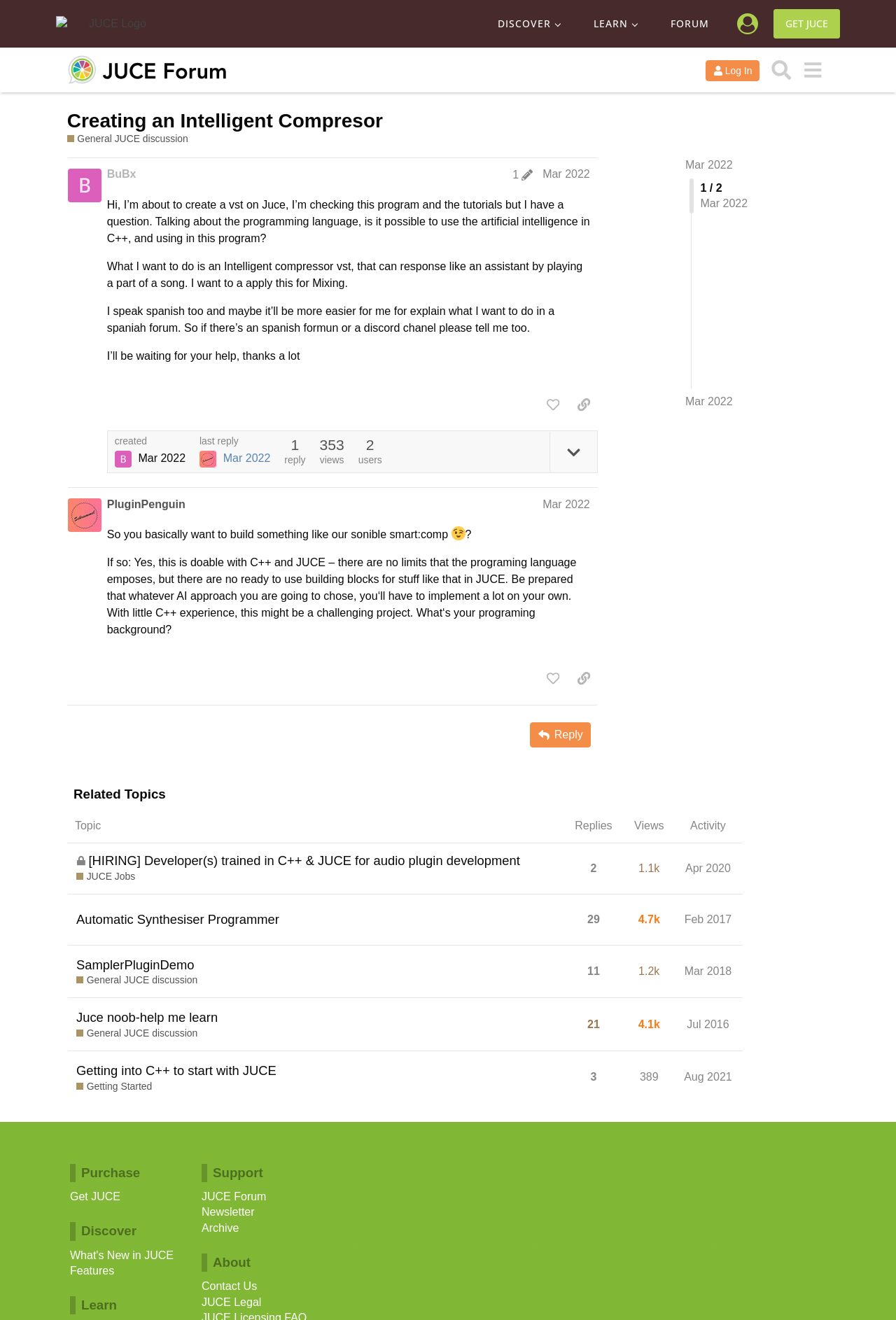Determine the coordinates of the bounding box for the clickable area needed to execute this instruction: "Click on the 'GET JUCE' link".

[0.863, 0.007, 0.938, 0.029]